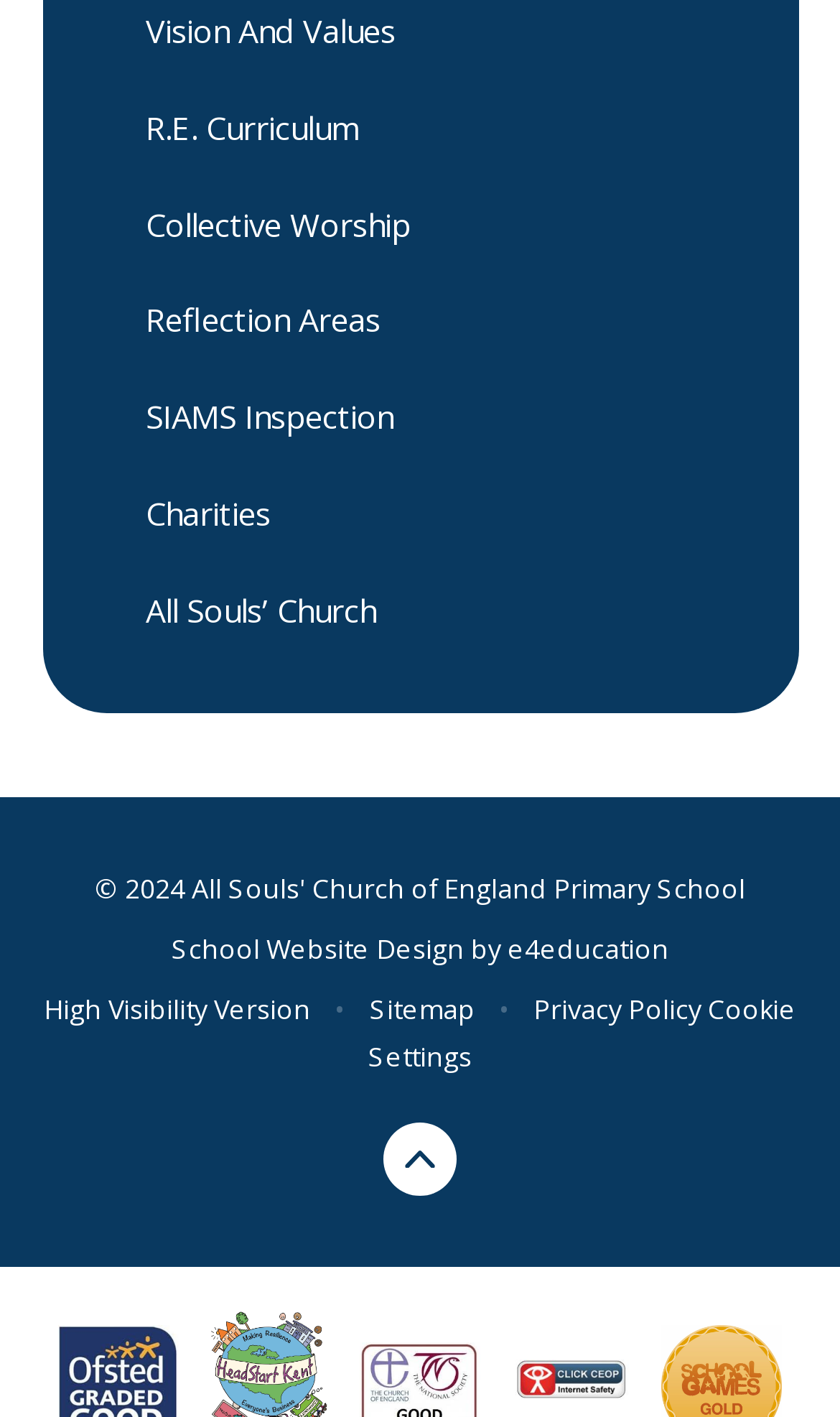Find the bounding box coordinates of the area to click in order to follow the instruction: "Download stock image".

None